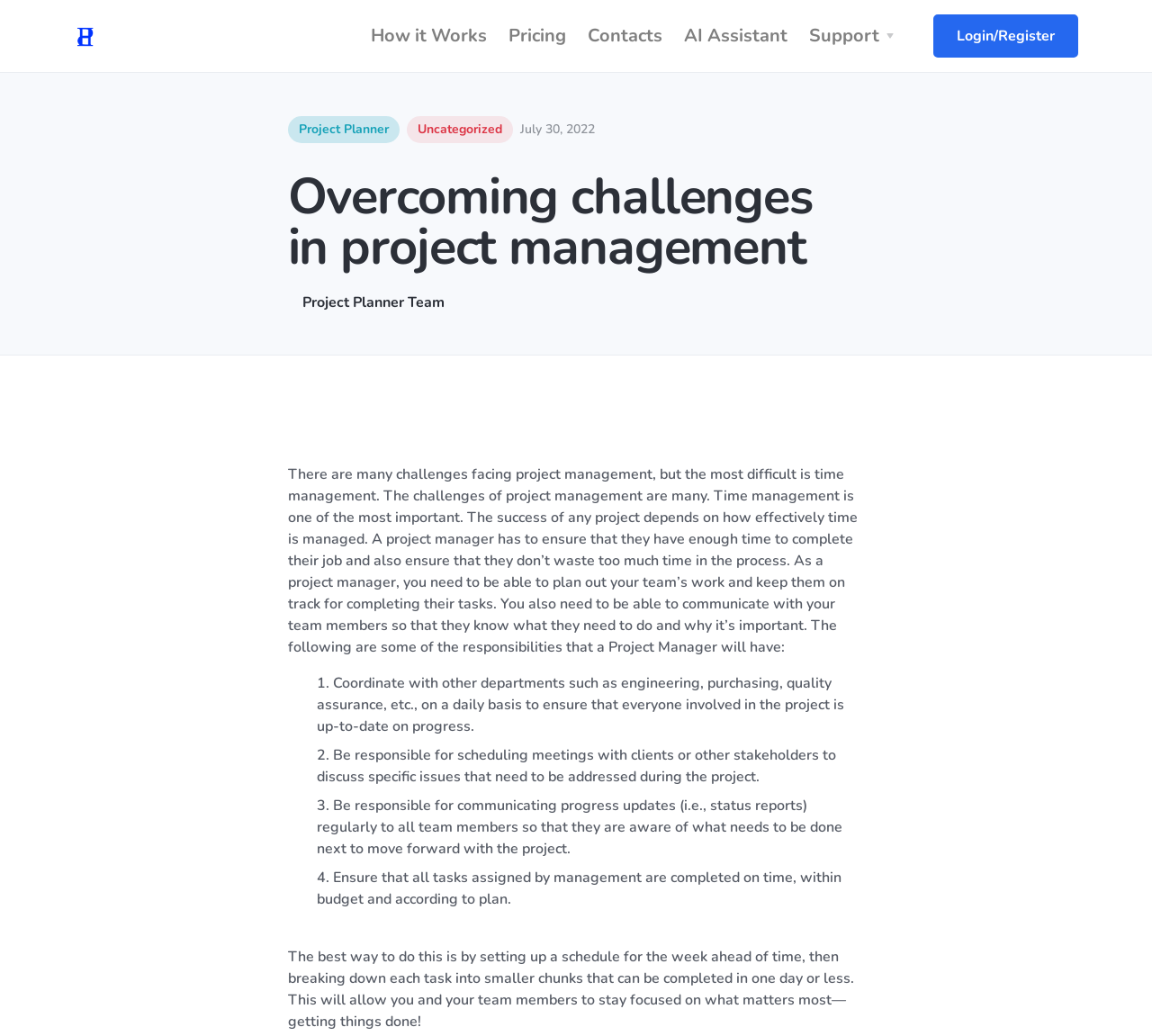Provide the bounding box coordinates for the area that should be clicked to complete the instruction: "Go to the How it Works page".

[0.312, 0.015, 0.432, 0.055]